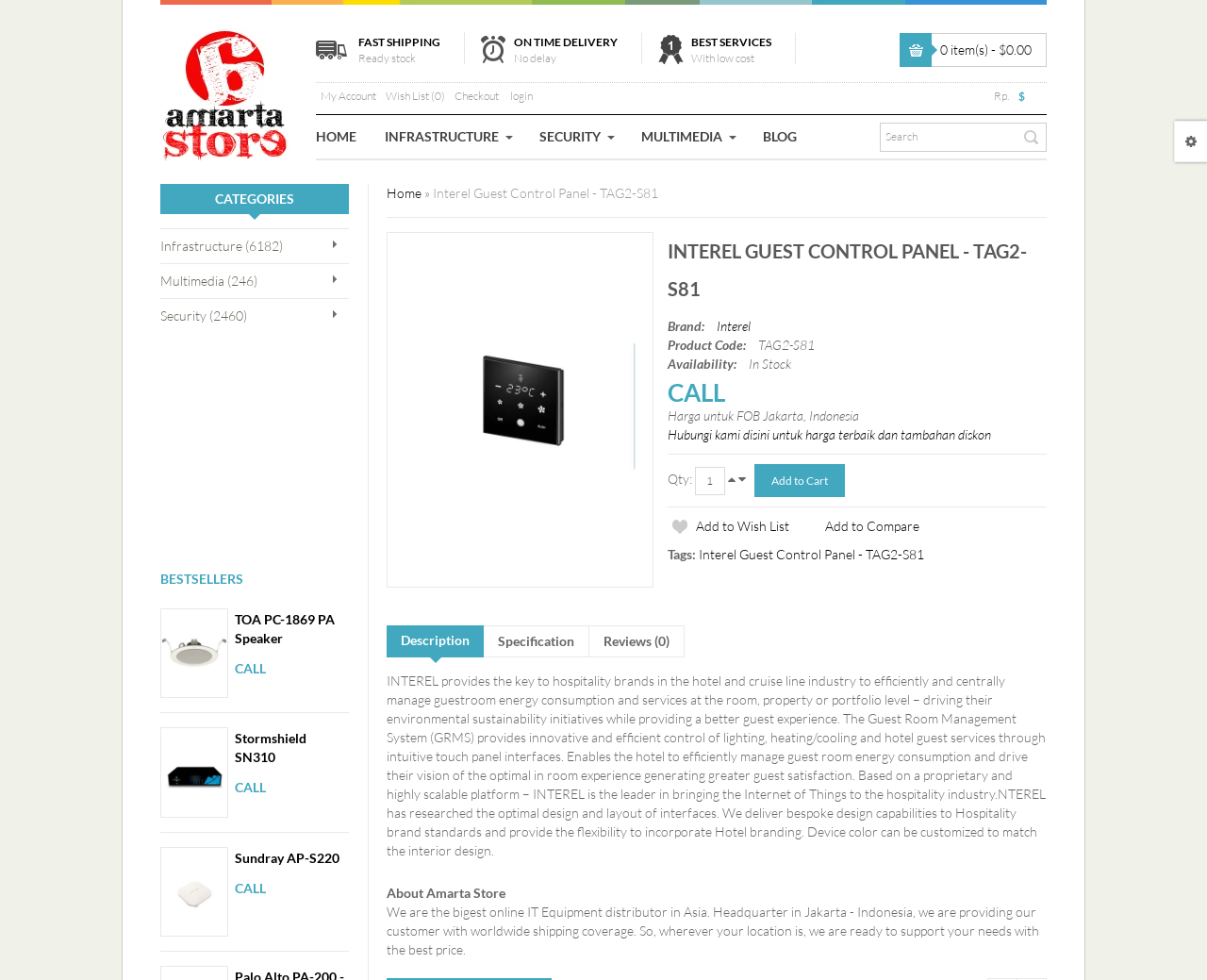Find the bounding box of the web element that fits this description: "alt="TOA PC-1869 PA Speaker"".

[0.134, 0.657, 0.188, 0.673]